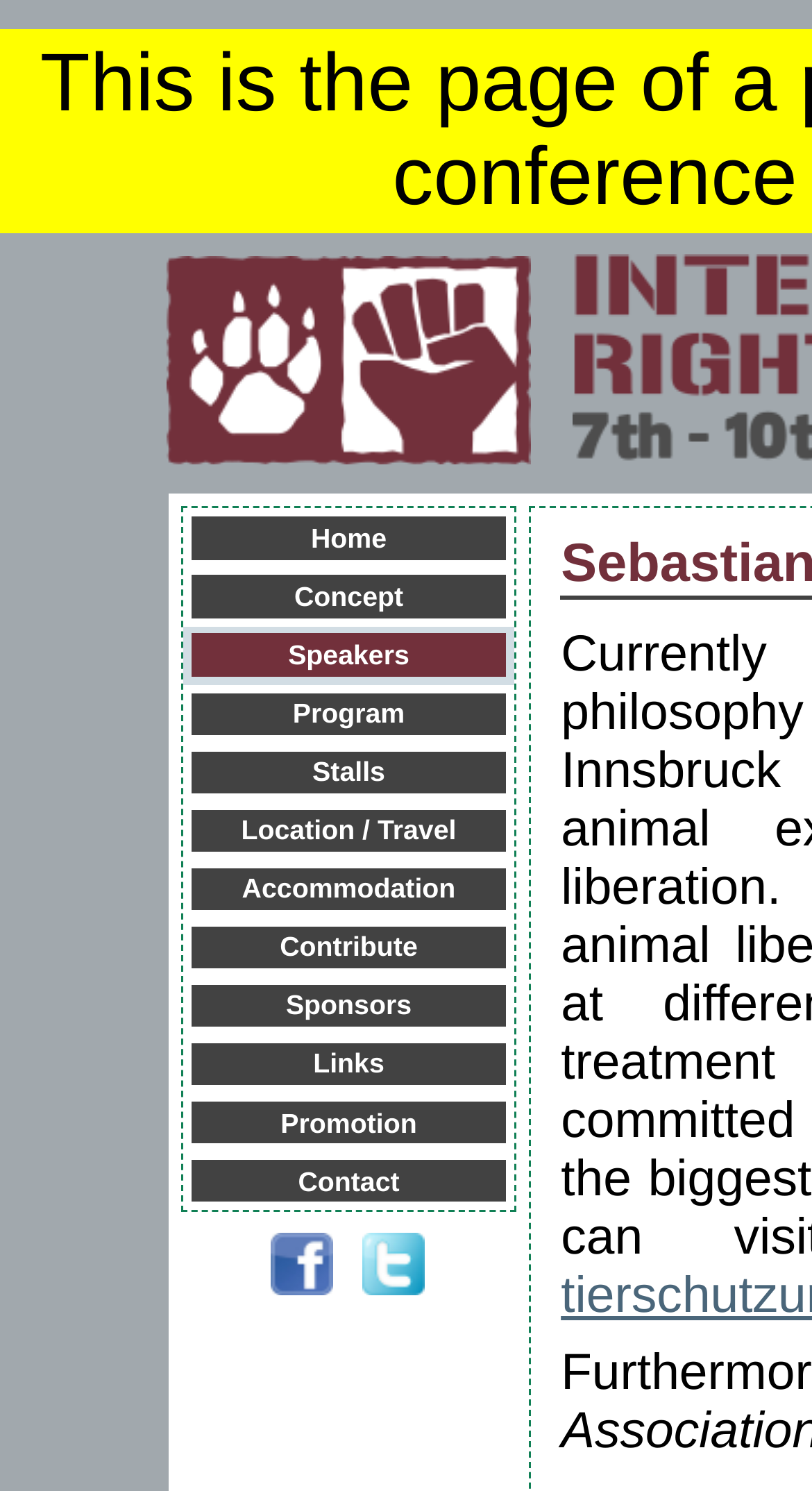Determine the coordinates of the bounding box for the clickable area needed to execute this instruction: "Select international region".

None